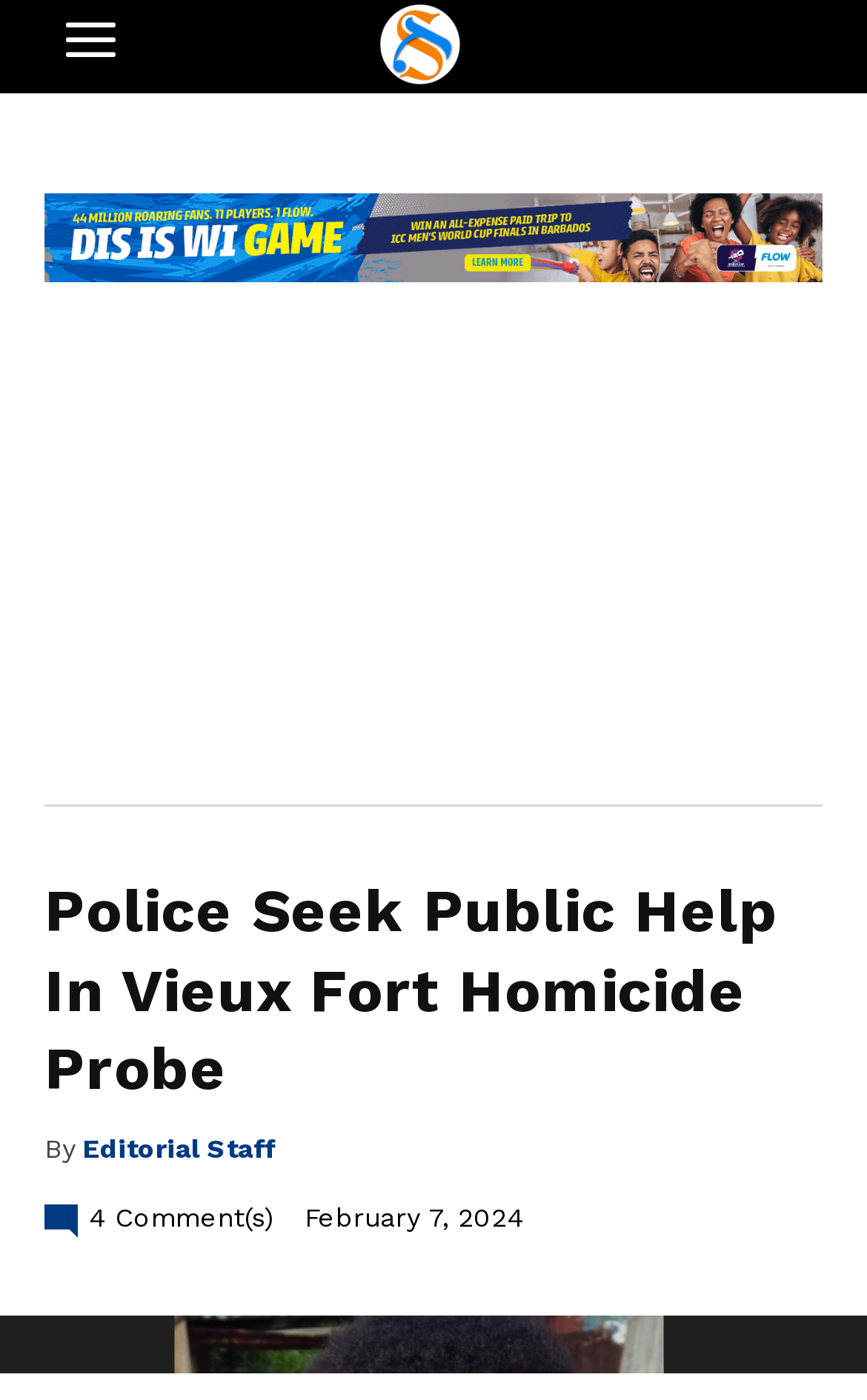Please find the main title text of this webpage.

Police Seek Public Help In Vieux Fort Homicide Probe